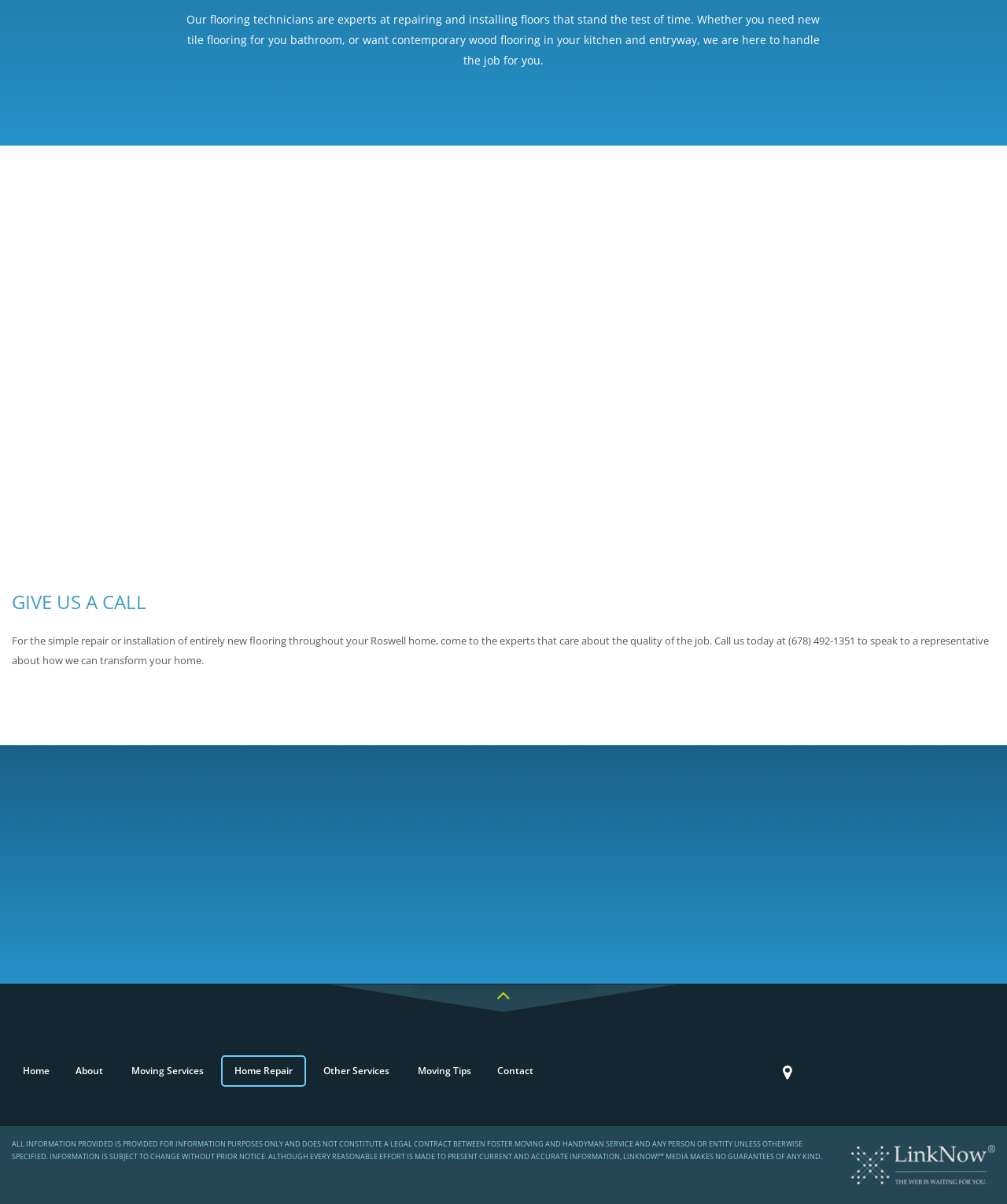Find and provide the bounding box coordinates for the UI element described here: "Home Repair". The coordinates should be given as four float numbers between 0 and 1: [left, top, right, bottom].

[0.22, 0.876, 0.304, 0.903]